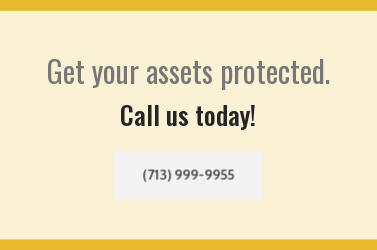Elaborate on the elements present in the image.

The image features a vibrant yellow banner with a clear and engaging message encouraging security services. The text prominently states, "Get your assets protected" at the top, creating an immediate appeal to individuals or businesses seeking security solutions. Below this, the call to action, "Call us today!" emphasizes urgency and encourages potential clients to take action. The contact number, "(713) 999-9955," is showcased in a neatly boxed area, making it easy for viewers to note down for immediate reference. This design effectively highlights the importance of securing assets while offering a direct way for potential clients to reach out for services.